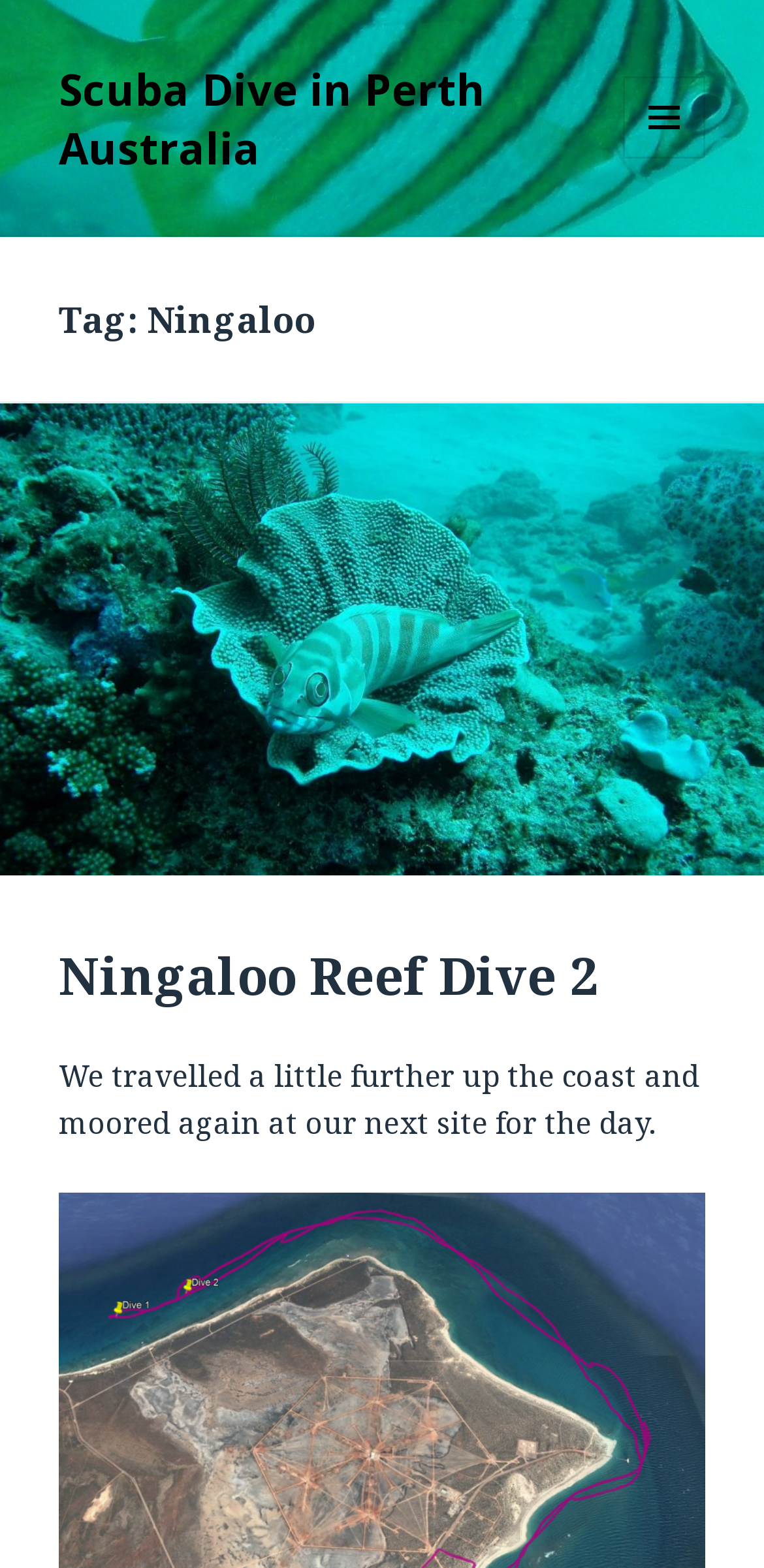Write an exhaustive caption that covers the webpage's main aspects.

The webpage is about Ningaloo Archives, specifically focusing on scuba diving in Perth, Australia. At the top-left corner, there is a link titled "Scuba Dive in Perth Australia". Next to it, on the top-right corner, is a button labeled "MENU AND WIDGETS" that controls a secondary menu.

Below the top section, there is a header area that spans the entire width of the page. Within this header, there is a heading titled "Tag: Ningaloo" on the left side. On the right side of the header, there is a hidden link labeled "Ningaloo Reef Dive 2".

Further down, there is another header area that also spans the entire width of the page. This section contains a heading titled "Ningaloo Reef Dive 2" on the left side, accompanied by a link with the same title. Below this heading, there is a block of text that describes a diving experience, stating "We travelled a little further up the coast and moored again at our next site for the day."